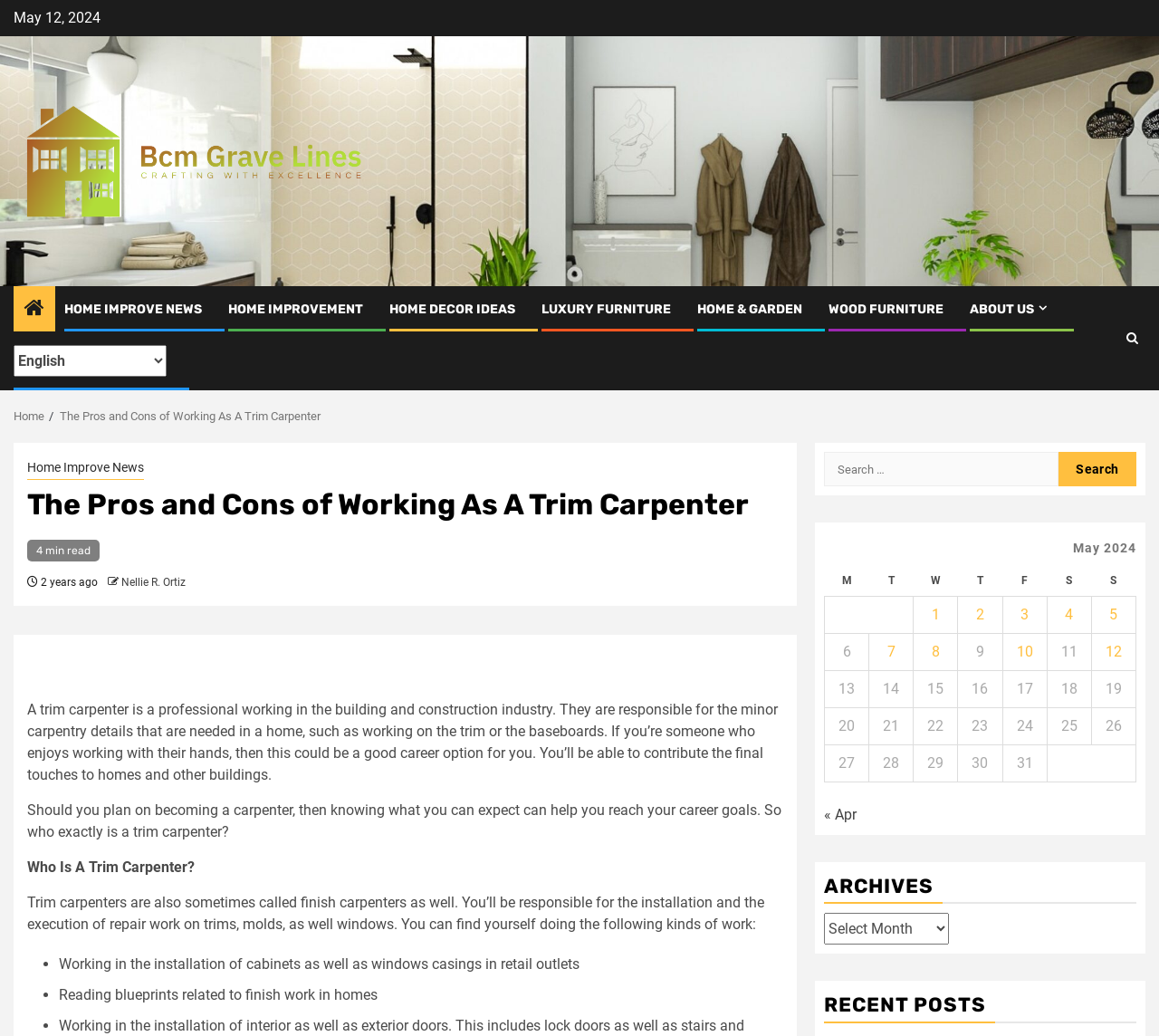Answer the following query with a single word or phrase:
What is the author of the article?

Nellie R. Ortiz